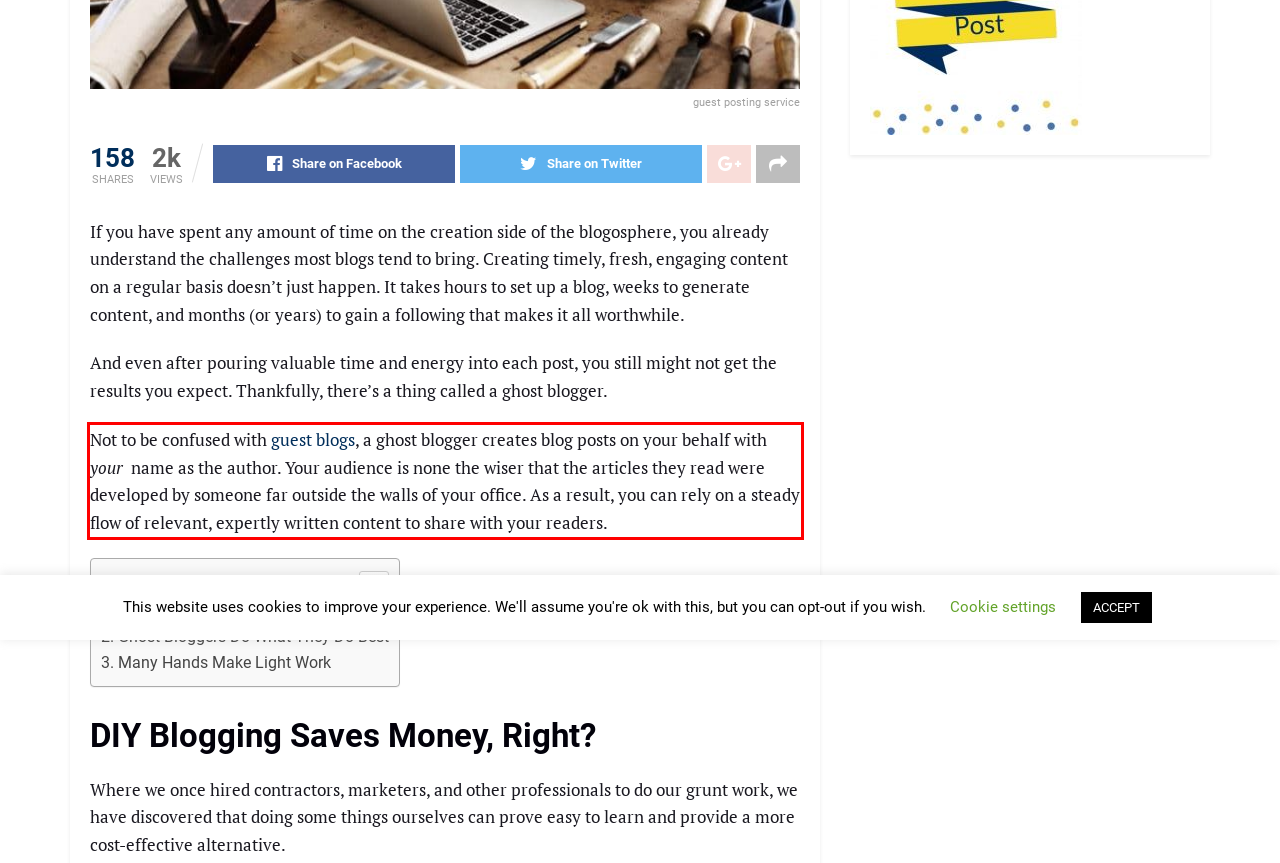Identify and extract the text within the red rectangle in the screenshot of the webpage.

Not to be confused with guest blogs, a ghost blogger creates blog posts on your behalf with your name as the author. Your audience is none the wiser that the articles they read were developed by someone far outside the walls of your office. As a result, you can rely on a steady flow of relevant, expertly written content to share with your readers.